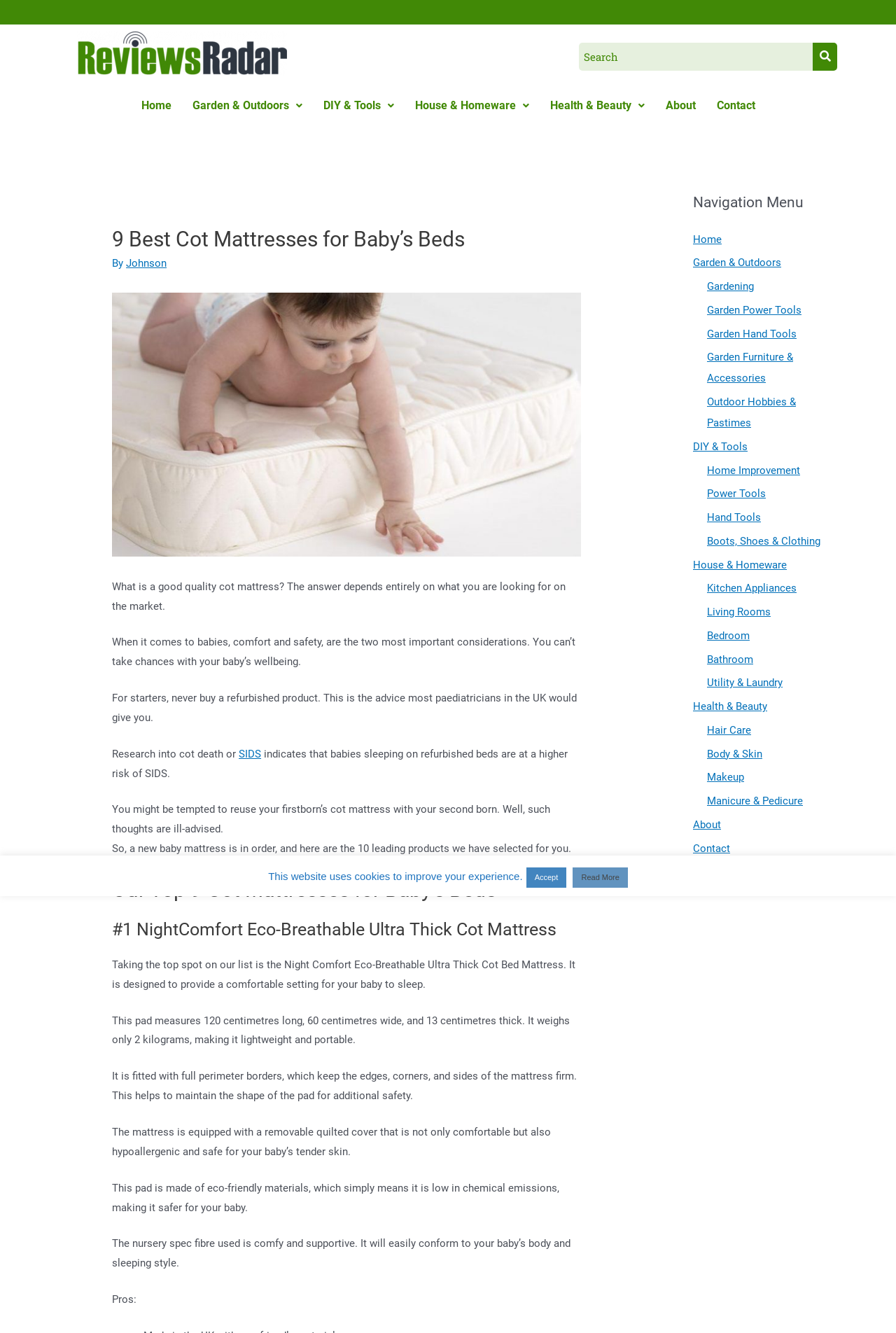Can you locate the main headline on this webpage and provide its text content?

9 Best Cot Mattresses for Baby’s Beds